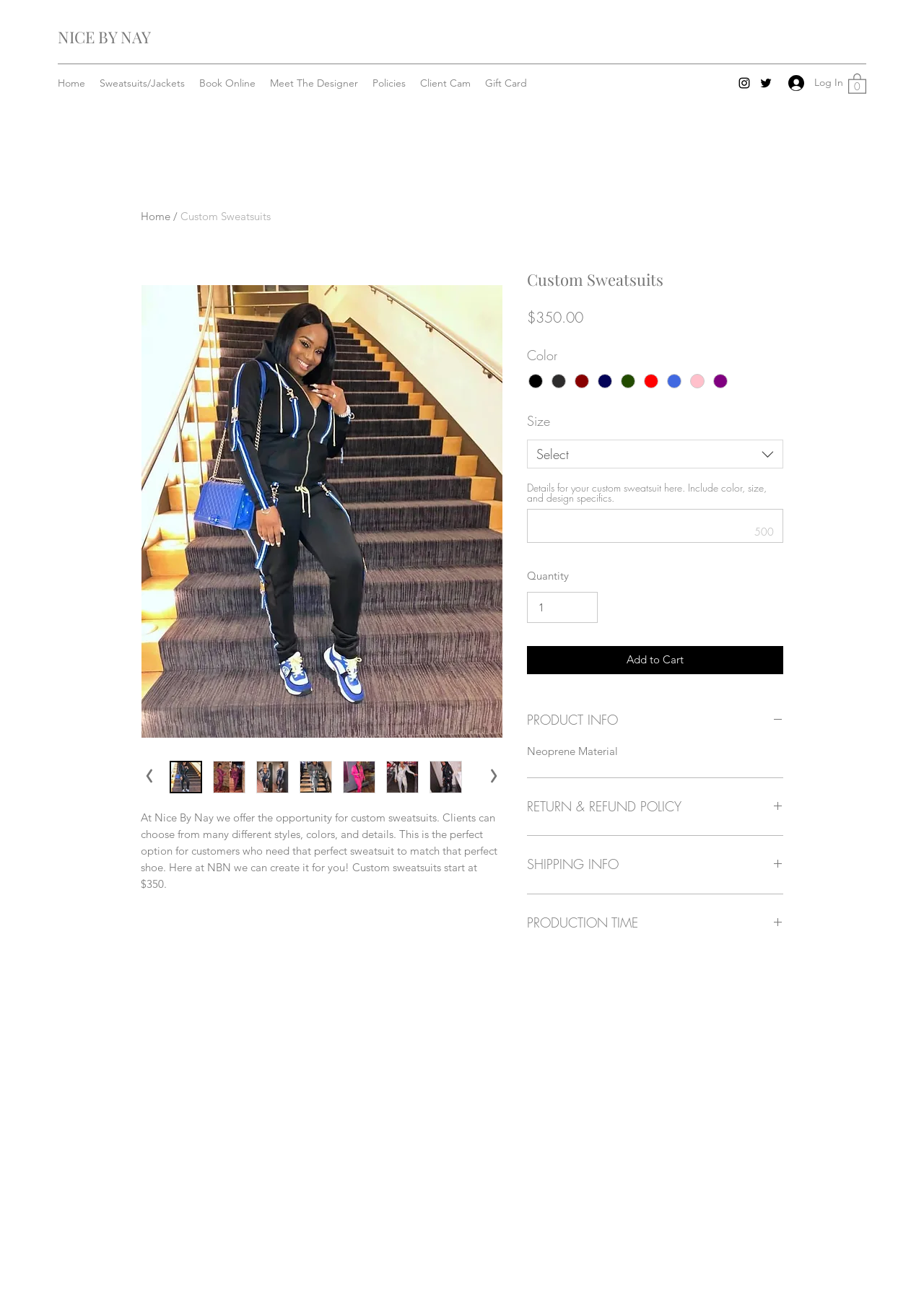Create a detailed narrative of the webpage’s visual and textual elements.

The webpage is about custom sweatsuits offered by Nice By Nay. At the top, there is a navigation bar with links to different sections of the website, including "Home", "Sweatsuits/Jackets", "Book Online", "Meet The Designer", "Policies", "Client Cam", and "Gift Card". Below the navigation bar, there is a social media bar with links to Instagram and Twitter, represented by their respective icons.

On the left side of the page, there is a section with a heading "Custom Sweatsuits" and a brief description of the service. Below this, there is a large image of a custom sweatsuit. There are also several buttons with thumbnails of different custom sweatsuit designs.

To the right of the image, there is a section with details about the custom sweatsuit, including the price, which is $350. There are also options to select the color, size, and design specifics of the sweatsuit. The color options are presented as a group of radio buttons, and the size options are presented as a dropdown list. There is also a textbox to enter design specifics and a spin button to select the quantity.

Below the details section, there are three buttons with additional information about the product, including "PRODUCT INFO", "RETURN & REFUND POLICY", and "SHIPPING INFO". Each button expands to reveal more information when clicked.

At the bottom of the page, there is a call-to-action button "Add to Cart" to add the custom sweatsuit to the shopping cart.